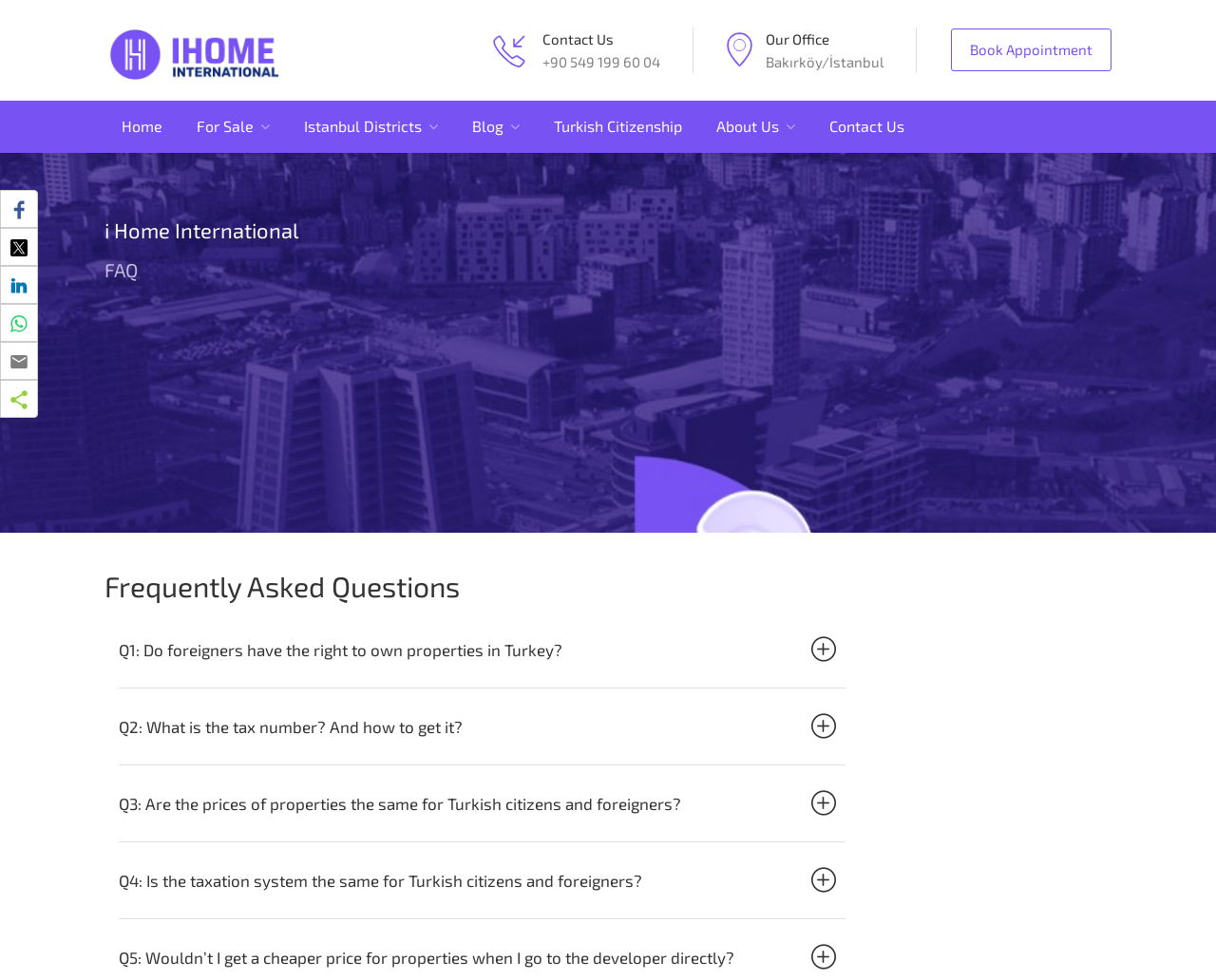What is the location of the office?
Based on the screenshot, give a detailed explanation to answer the question.

The location of the office is obtained from the StaticText element 'Bakırköy/İstanbul' with bounding box coordinates [0.63, 0.054, 0.727, 0.071]. This element is located near the 'Our Office' text, indicating that it is the location of the office.